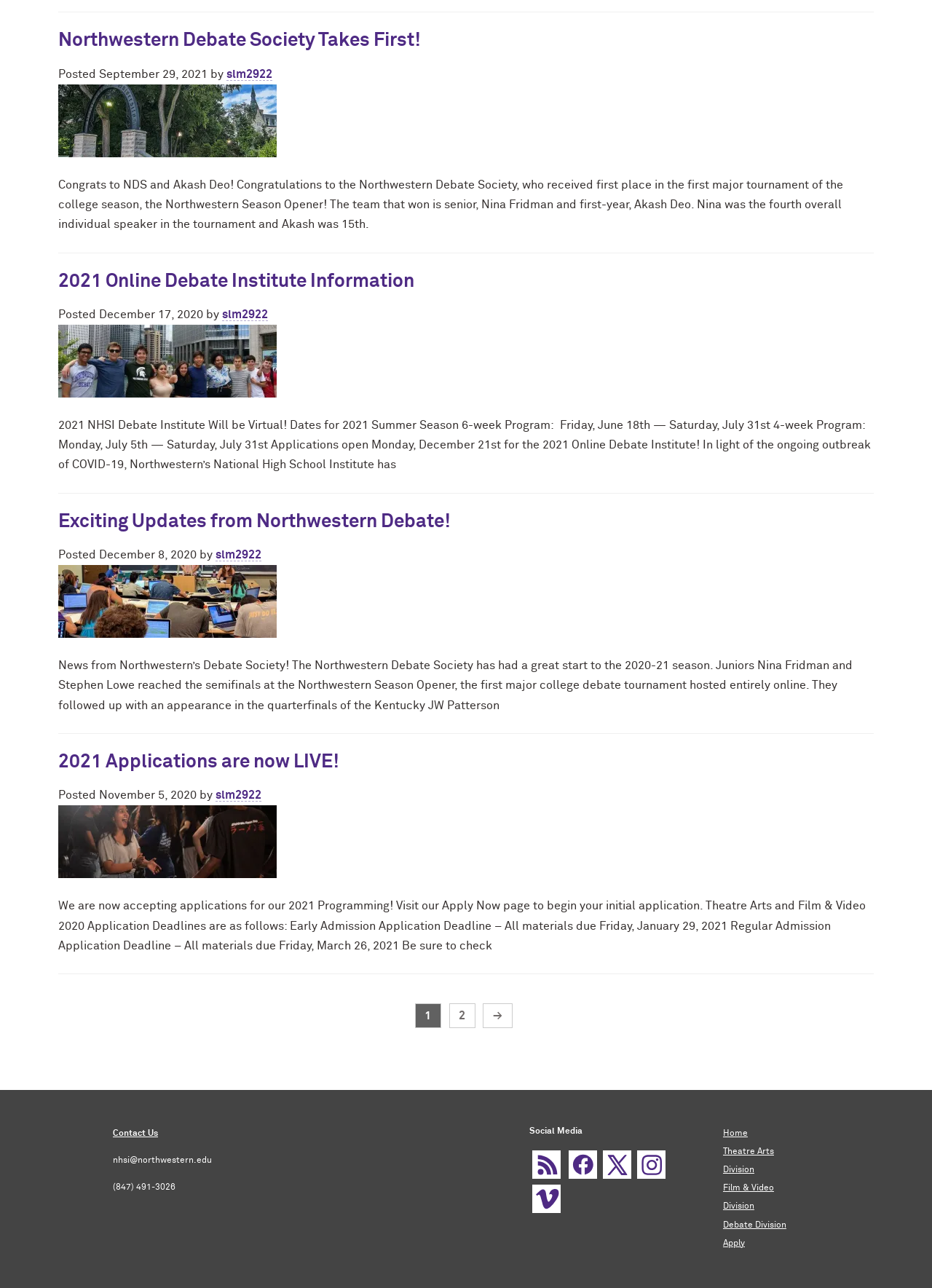Determine the bounding box for the described HTML element: "Theatre Arts Division". Ensure the coordinates are four float numbers between 0 and 1 in the format [left, top, right, bottom].

[0.776, 0.891, 0.83, 0.912]